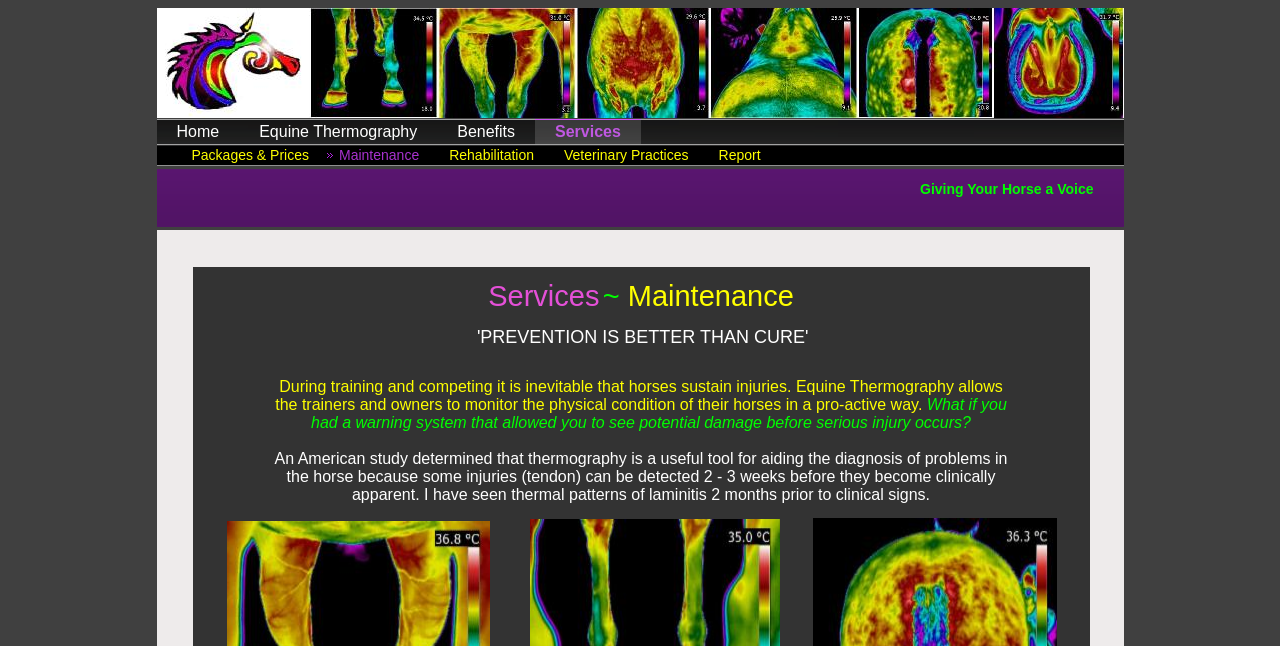Can you pinpoint the bounding box coordinates for the clickable element required for this instruction: "Read the quote about prevention being better than cure"? The coordinates should be four float numbers between 0 and 1, i.e., [left, top, right, bottom].

[0.15, 0.505, 0.851, 0.54]